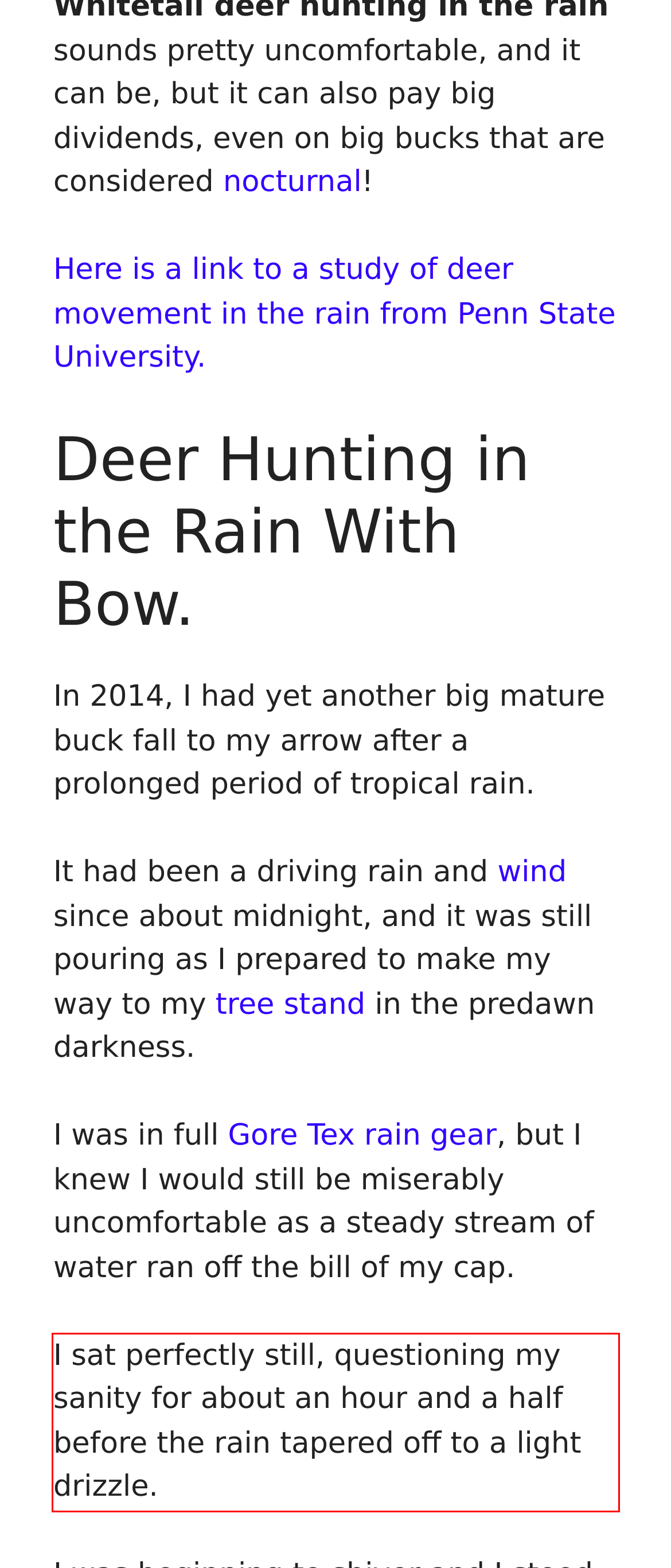Look at the screenshot of the webpage, locate the red rectangle bounding box, and generate the text content that it contains.

I sat perfectly still, questioning my sanity for about an hour and a half before the rain tapered off to a light drizzle.